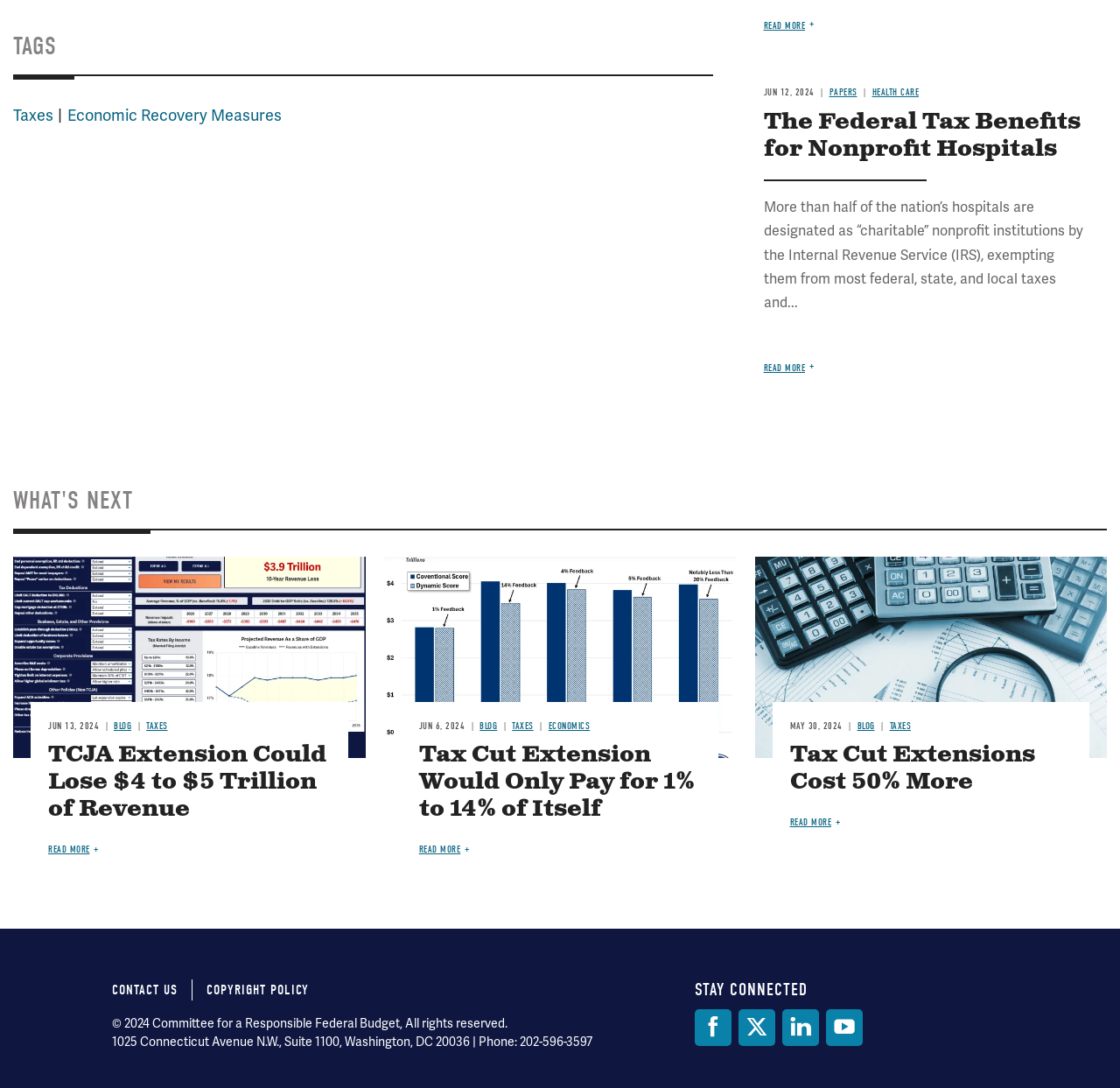Show the bounding box coordinates of the region that should be clicked to follow the instruction: "Read more about 'The Federal Tax Benefits for Nonprofit Hospitals'."

[0.682, 0.333, 0.727, 0.344]